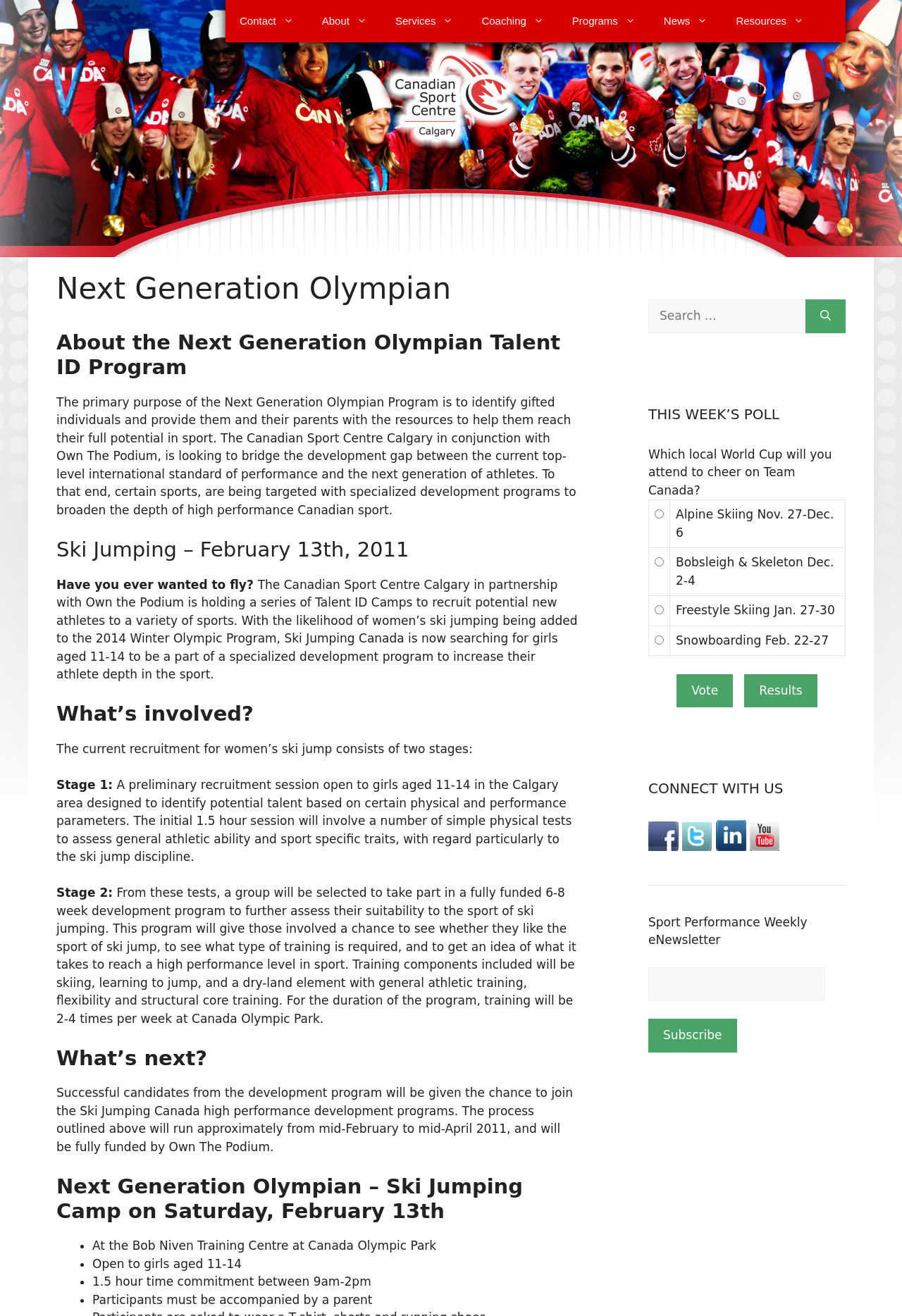Identify the bounding box coordinates for the UI element described by the following text: "About". Provide the coordinates as four float numbers between 0 and 1, in the format [left, top, right, bottom].

[0.341, 0.0, 0.423, 0.032]